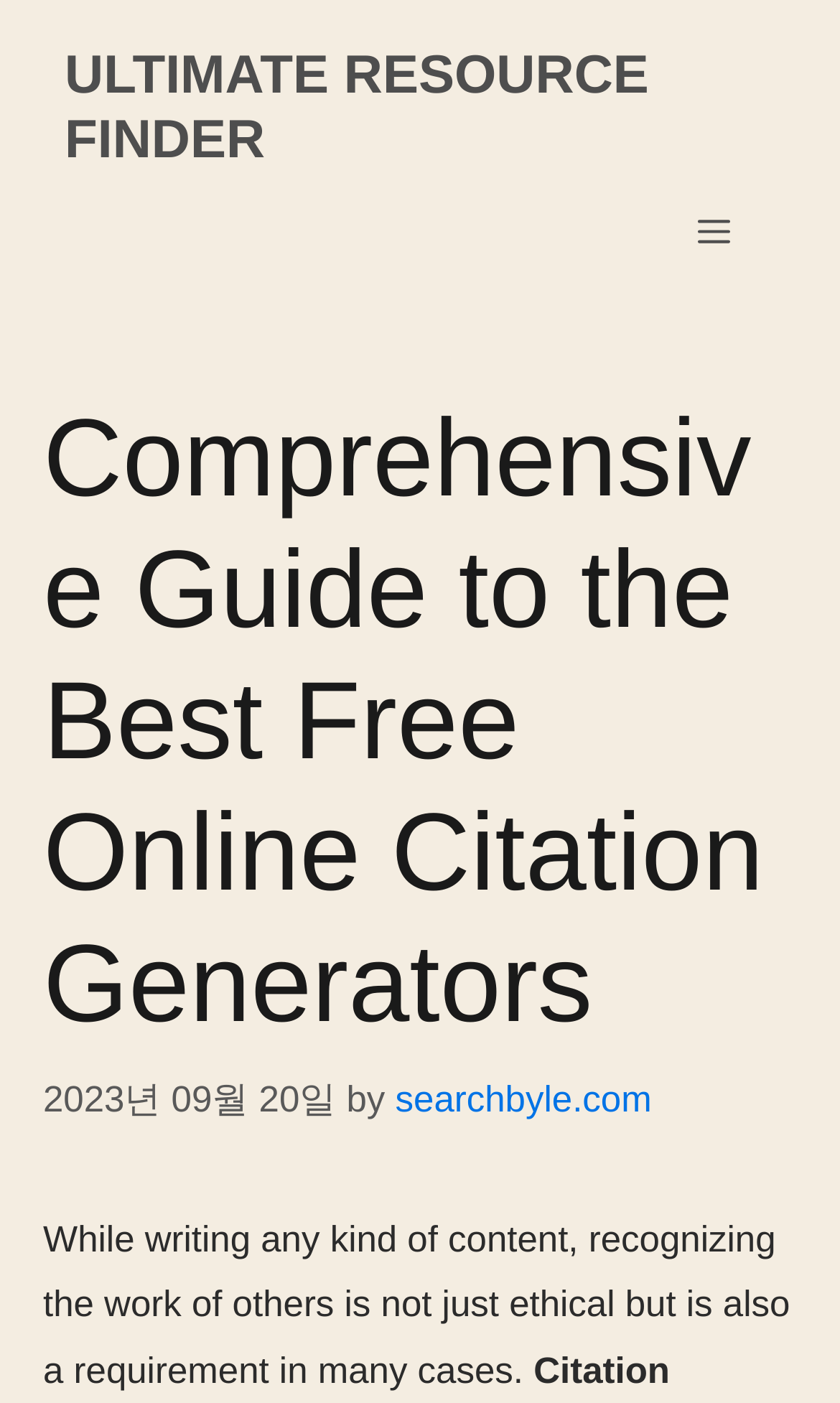Show the bounding box coordinates for the HTML element described as: "Ultimate Resource Finder".

[0.077, 0.032, 0.773, 0.121]